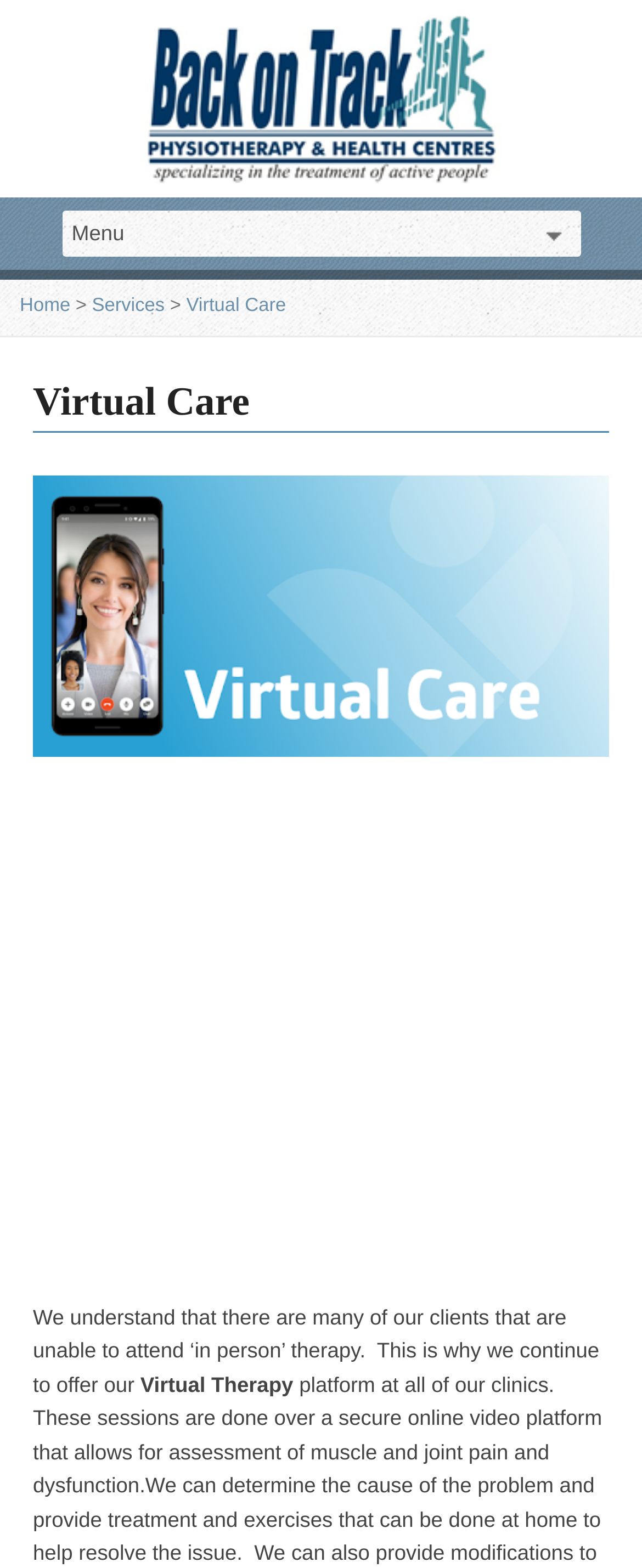Please specify the bounding box coordinates in the format (top-left x, top-left y, bottom-right x, bottom-right y), with values ranging from 0 to 1. Identify the bounding box for the UI component described as follows: alt="Back on Track Physiotherapy"

[0.192, 0.104, 0.808, 0.12]